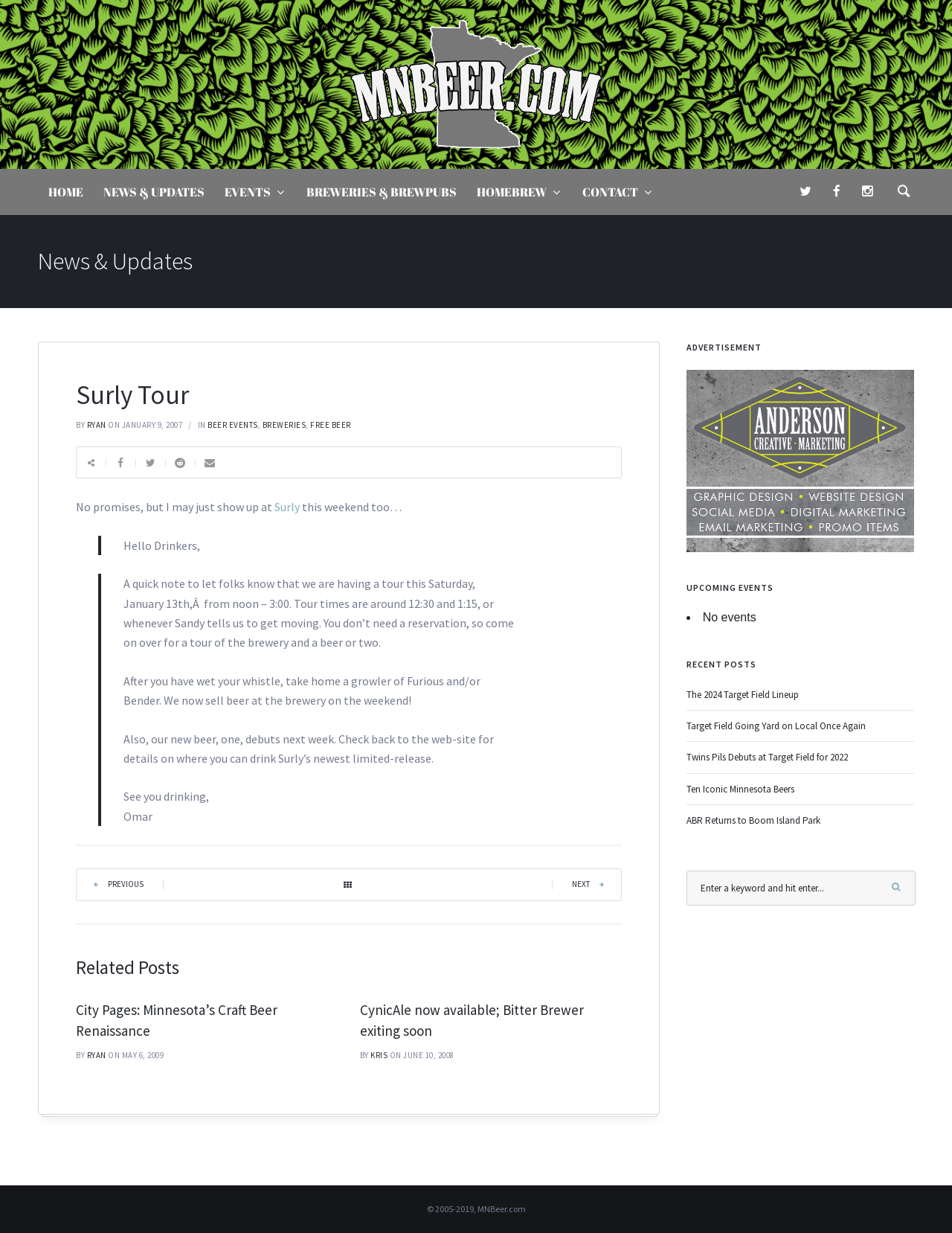Determine the bounding box coordinates of the clickable element to complete this instruction: "Click on the HOME link". Provide the coordinates in the format of four float numbers between 0 and 1, [left, top, right, bottom].

[0.04, 0.138, 0.098, 0.174]